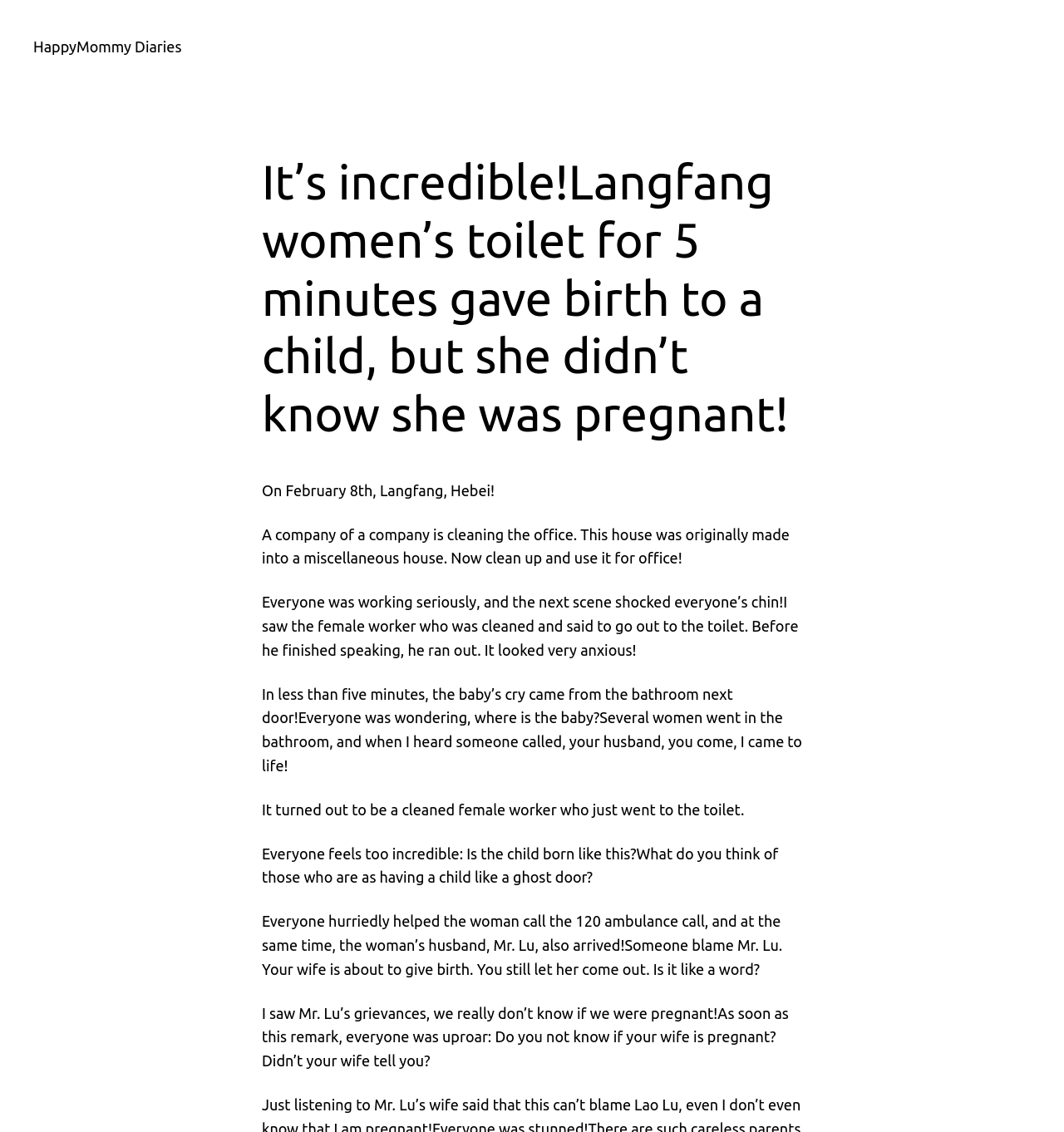Please determine the bounding box coordinates for the element with the description: "HappyMommy Diaries".

[0.031, 0.033, 0.171, 0.048]